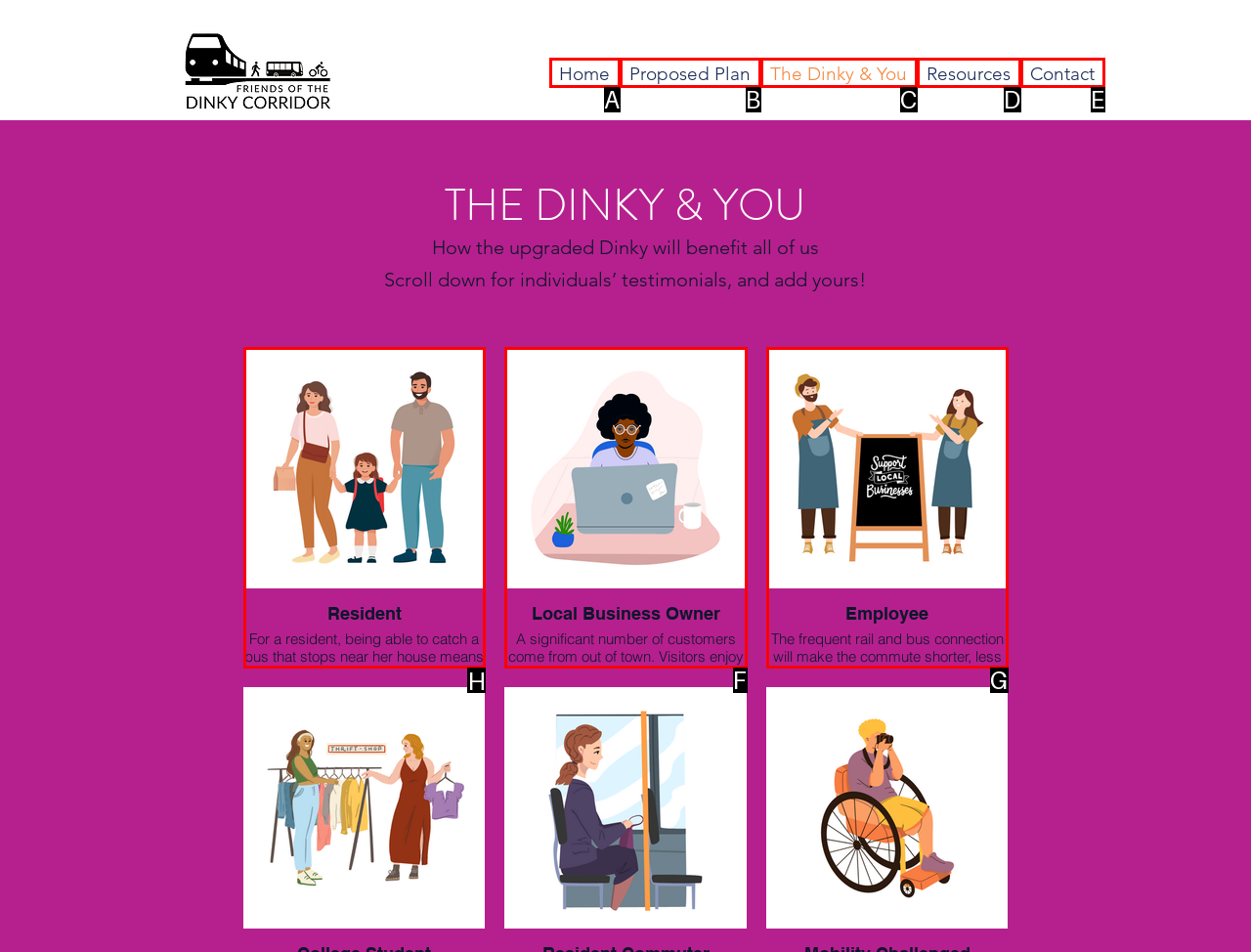Tell me which one HTML element I should click to complete the following task: Click the Resident button Answer with the option's letter from the given choices directly.

H